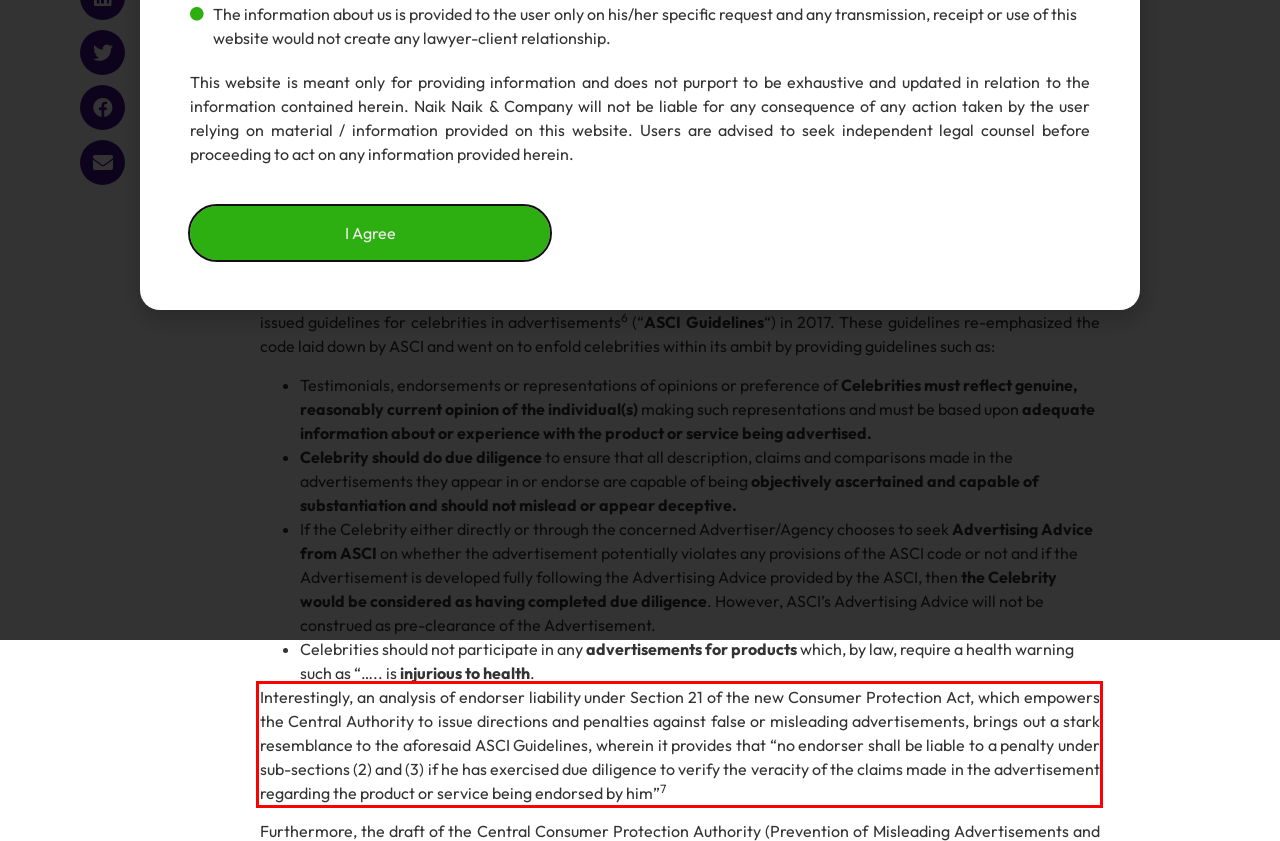Identify the text inside the red bounding box in the provided webpage screenshot and transcribe it.

Interestingly, an analysis of endorser liability under Section 21 of the new Consumer Protection Act, which empowers the Central Authority to issue directions and penalties against false or misleading advertisements, brings out a stark resemblance to the aforesaid ASCI Guidelines, wherein it provides that “no endorser shall be liable to a penalty under sub-sections (2) and (3) if he has exercised due diligence to verify the veracity of the claims made in the advertisement regarding the product or service being endorsed by him”7